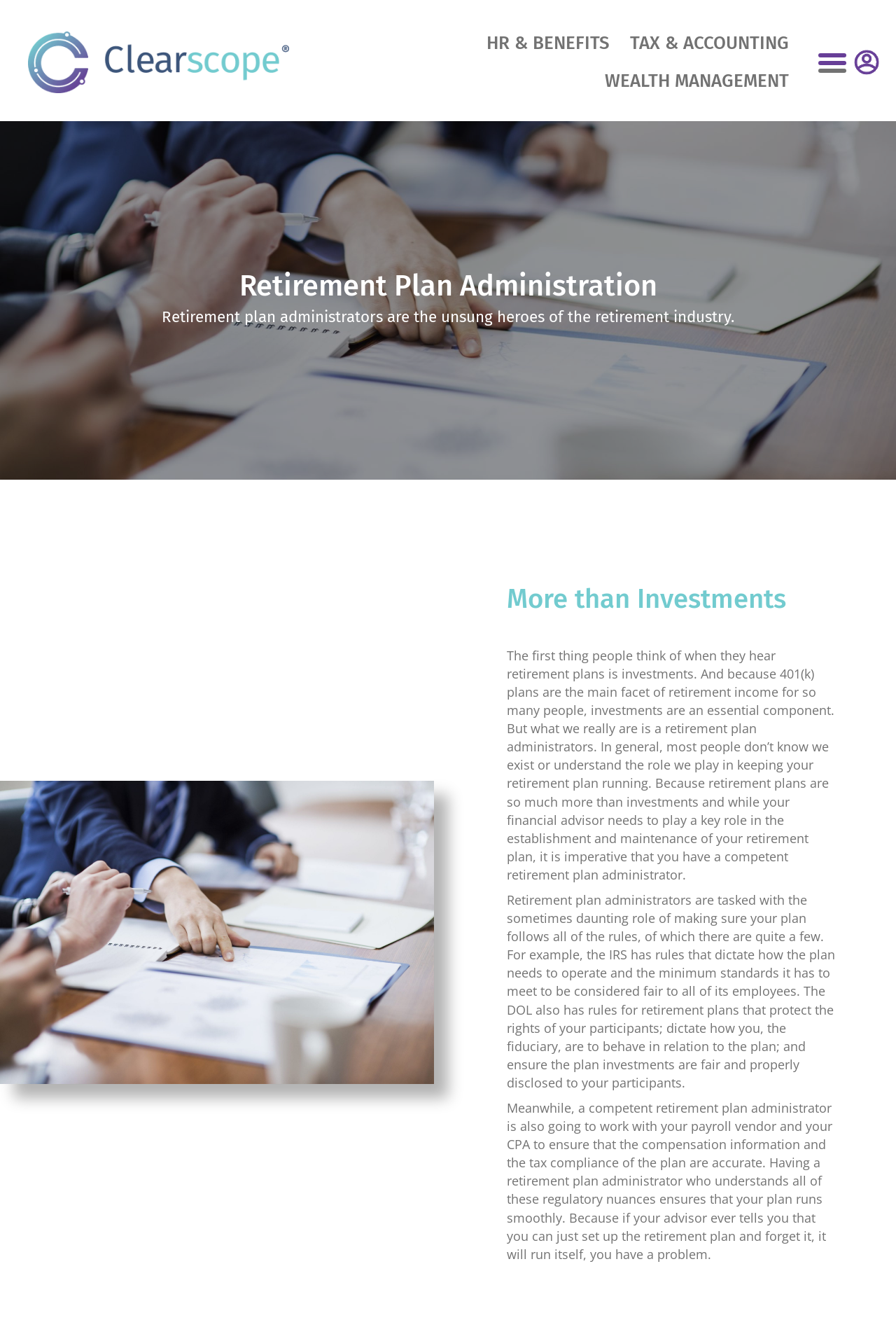Respond to the question below with a single word or phrase: How many main navigation links are there?

3